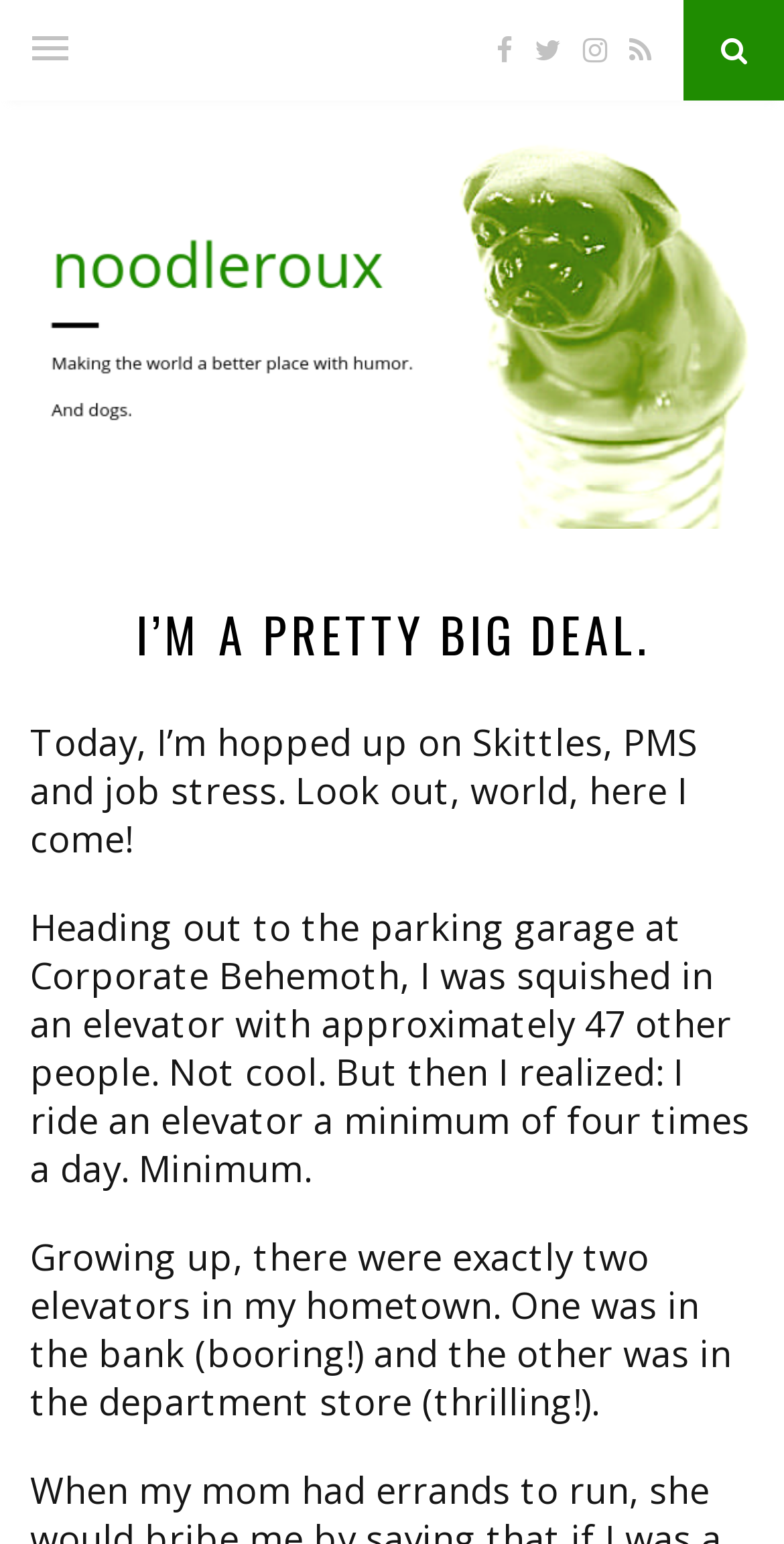Generate the text content of the main heading of the webpage.

I’M A PRETTY BIG DEAL.